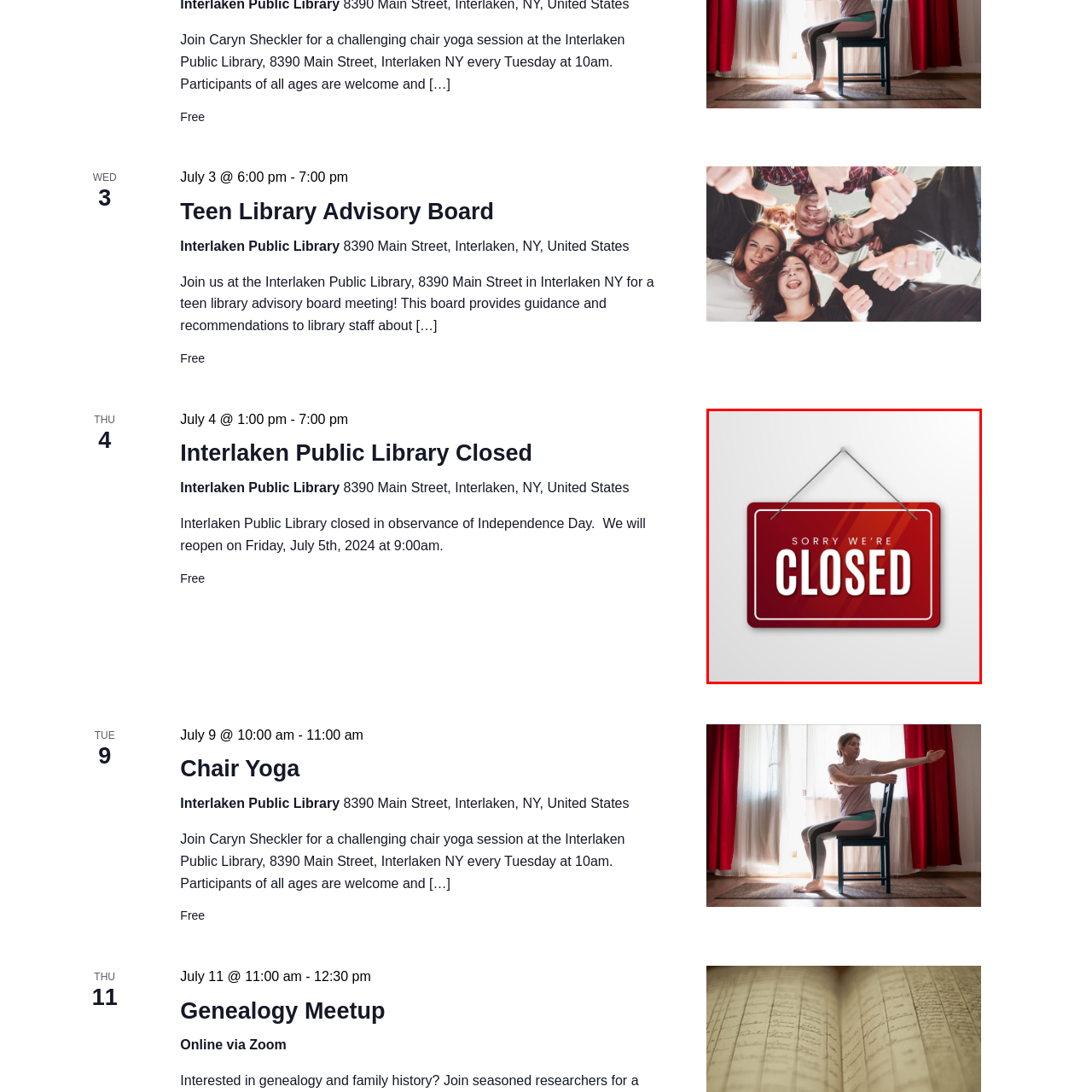Provide a thorough description of the image enclosed within the red border.

The image features a rectangular sign prominently displaying the words "SORRY WE'RE CLOSED" in bold, white lettering against a striking red background. The sign is designed to be eye-catching and conveys a clear message of closure, likely to inform visitors that the establishment is not currently open. This sign is relevant in the context of the Interlaken Public Library, which will be closed in observance of Independence Day on July 4, 2024, as noted in the accompanying text regarding library events. The setting reflects a friendly yet professional tone, aiming to communicate important operational hours due to holiday observances.